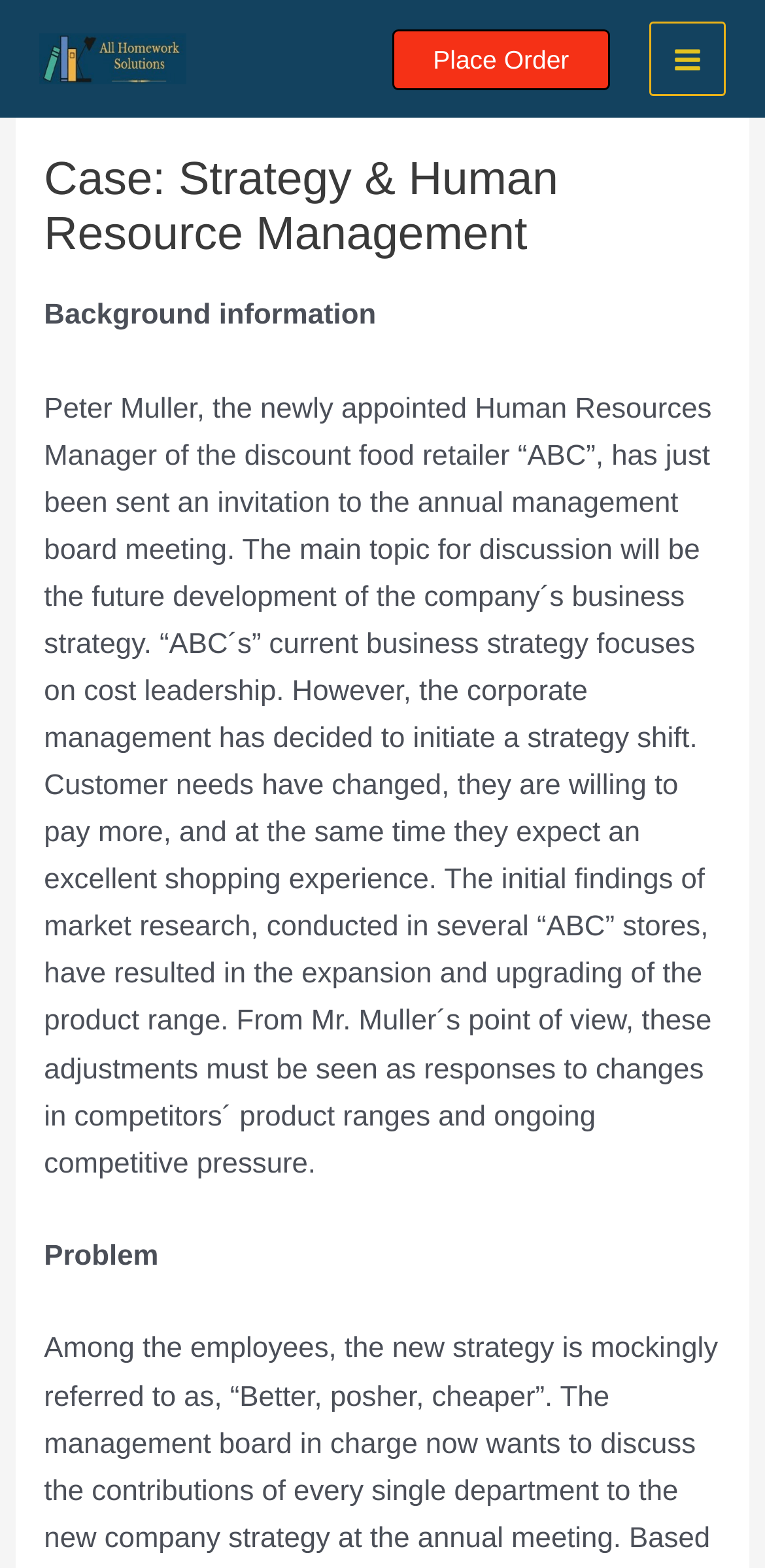Determine the bounding box coordinates for the UI element with the following description: "alt="All Homework Solutions"". The coordinates should be four float numbers between 0 and 1, represented as [left, top, right, bottom].

[0.051, 0.027, 0.244, 0.047]